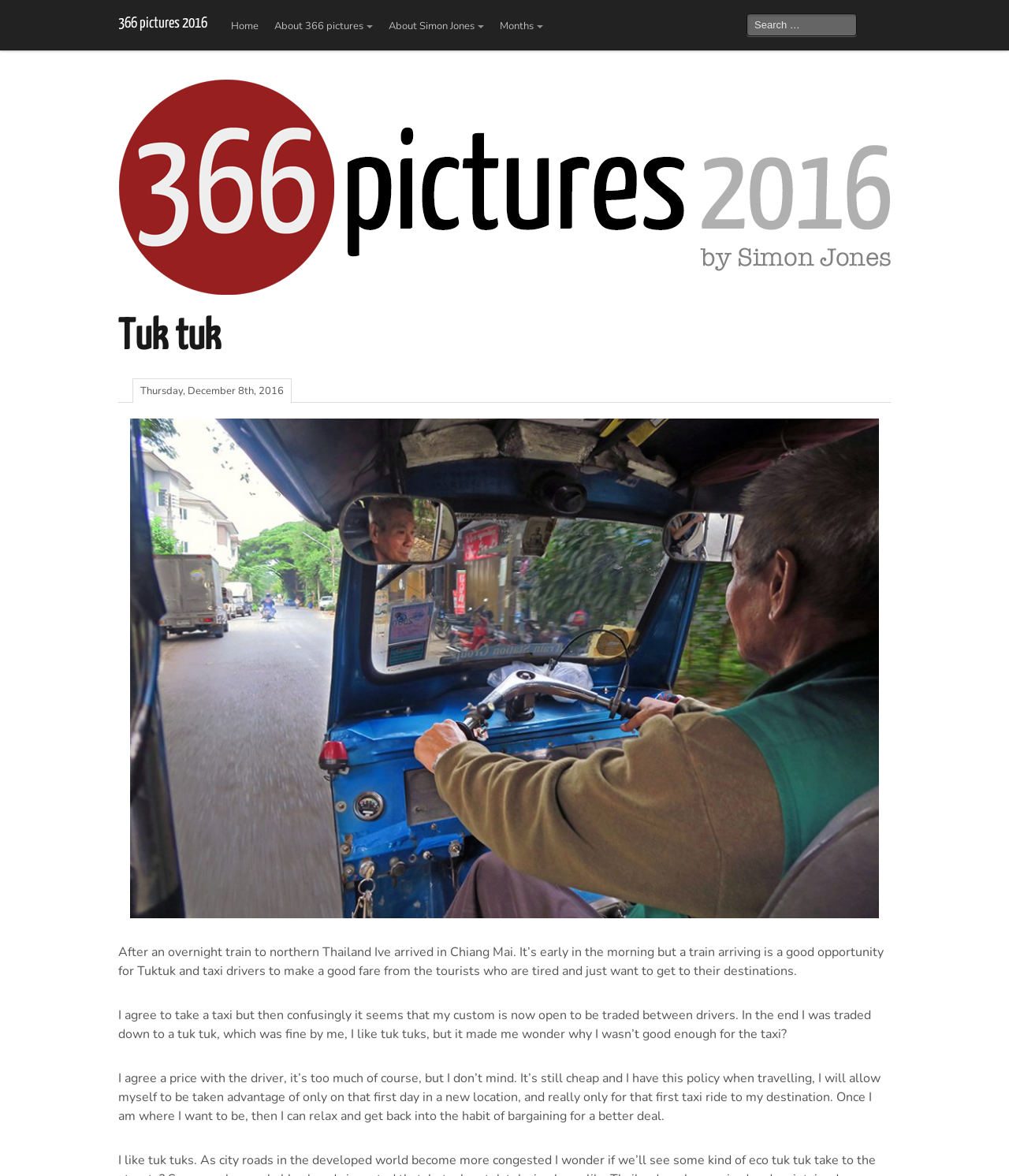Determine the bounding box coordinates for the area you should click to complete the following instruction: "Go to Home page".

[0.221, 0.009, 0.264, 0.036]